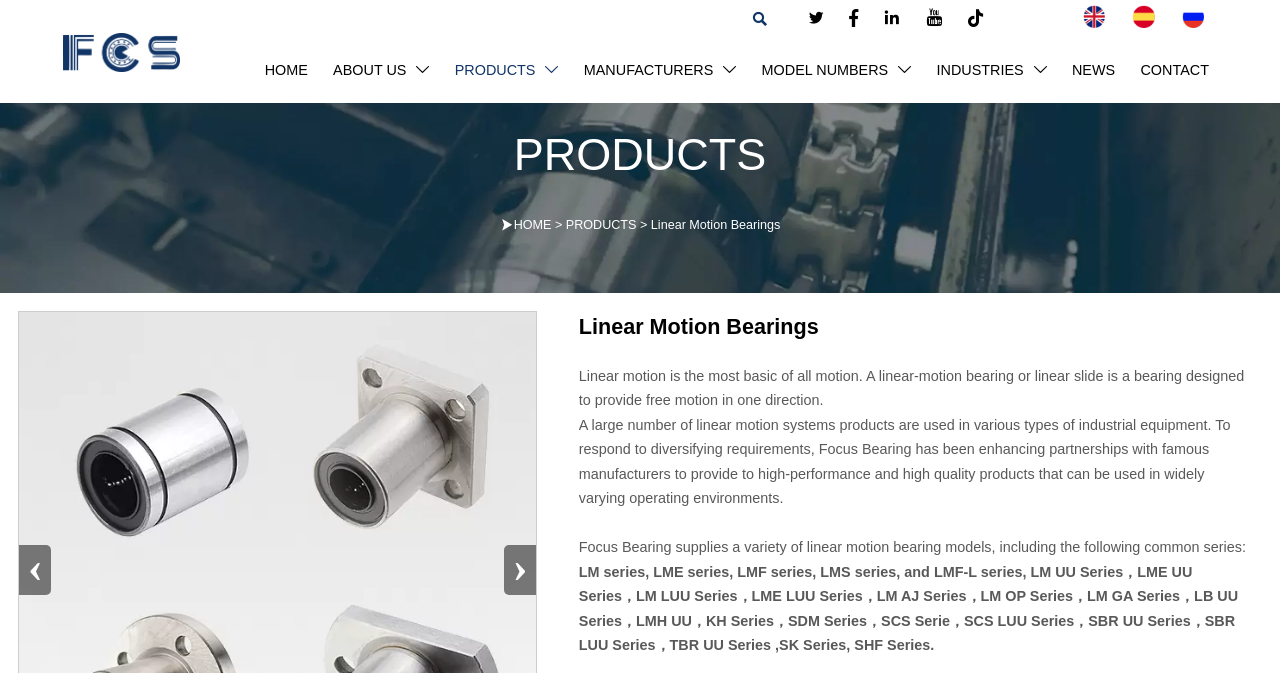What is the purpose of the textbox at the top of the webpage?
Based on the image, give a one-word or short phrase answer.

Search